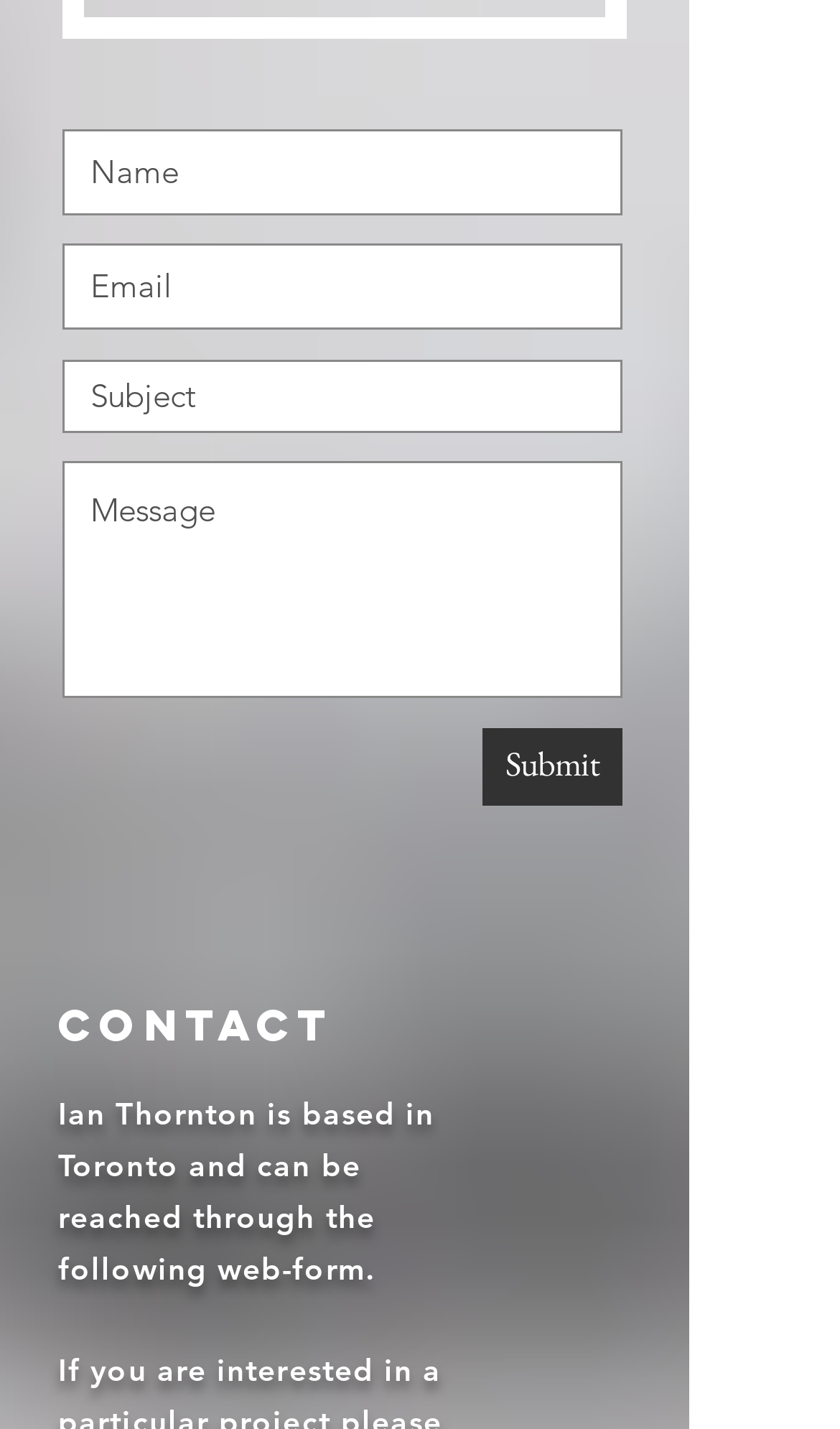Provide a thorough and detailed response to the question by examining the image: 
What is the location of Ian Thornton?

According to the StaticText element, Ian Thornton is based in Toronto, which is mentioned as his location.